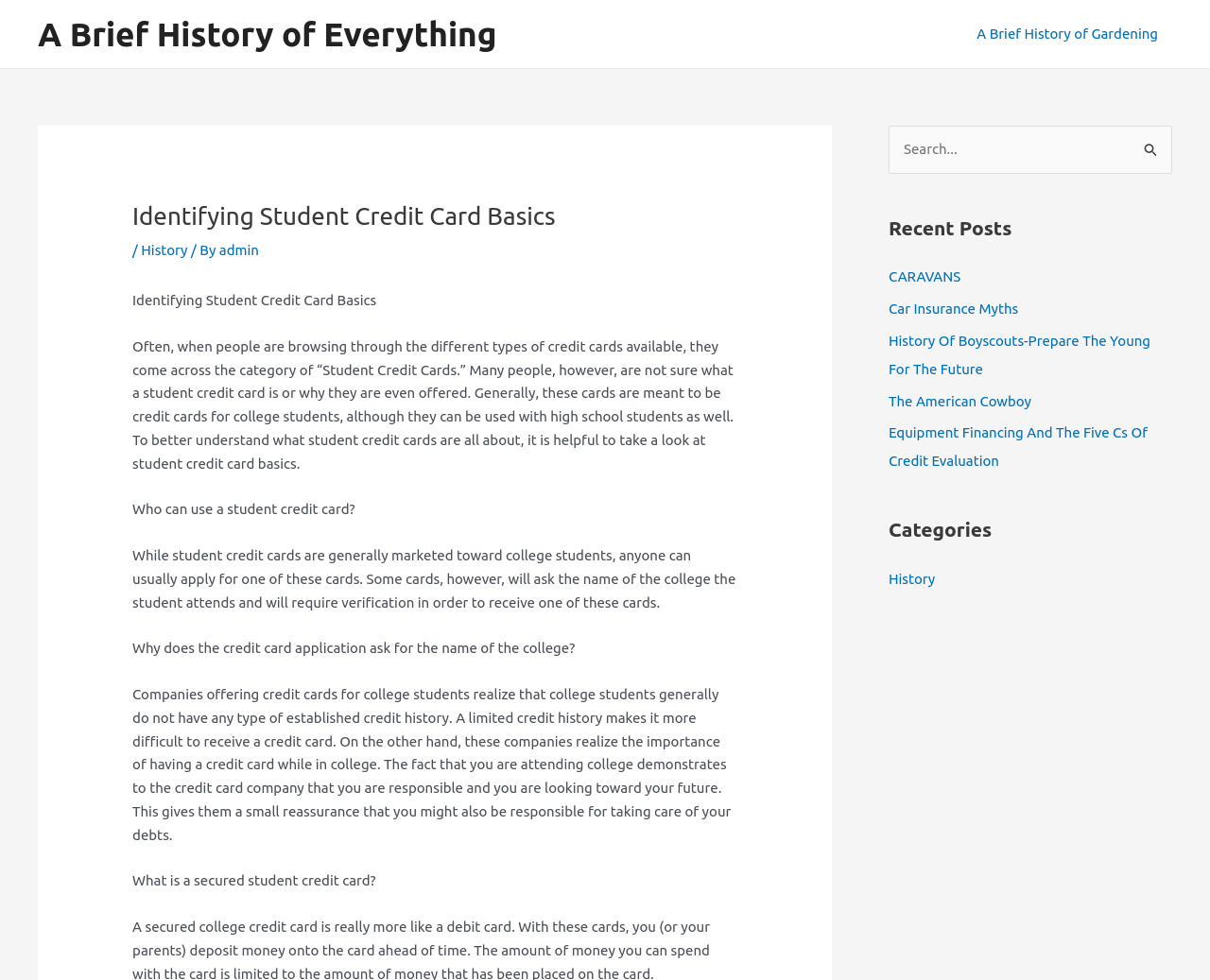Identify the bounding box coordinates for the region of the element that should be clicked to carry out the instruction: "Explore Categories". The bounding box coordinates should be four float numbers between 0 and 1, i.e., [left, top, right, bottom].

[0.734, 0.576, 0.969, 0.605]